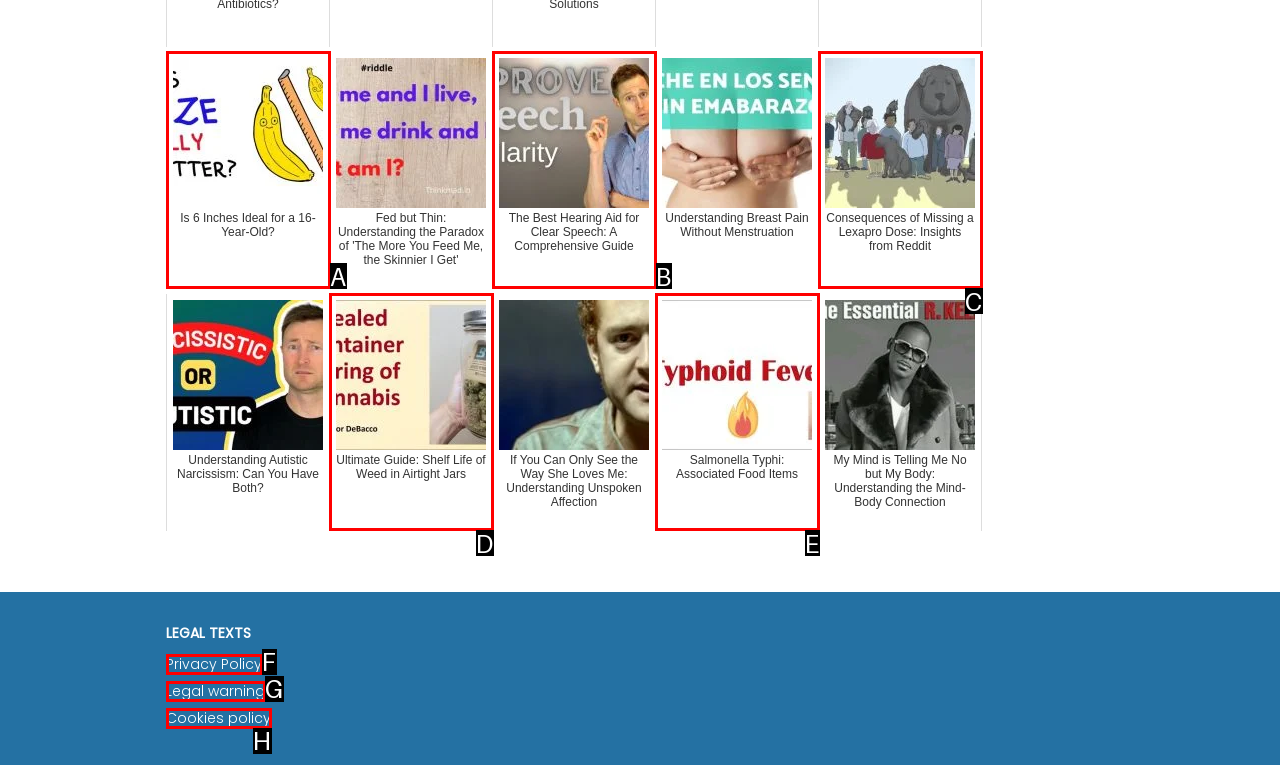Find the option that fits the given description: Cookies policy
Answer with the letter representing the correct choice directly.

H